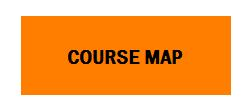Construct a detailed narrative about the image.

The image prominently displays an orange rectangular button labeled "COURSE MAP" in bold, black text. This visual element likely serves as a navigational feature on a webpage related to the Talgarth Pen-y-Fan View 10K event. The bright orange background is eye-catching, designed to draw attention and encourage users to click for more detailed information about the race route. This button is part of a layout that includes details about the event, making it easy for participants and interested individuals to access vital information regarding the course.